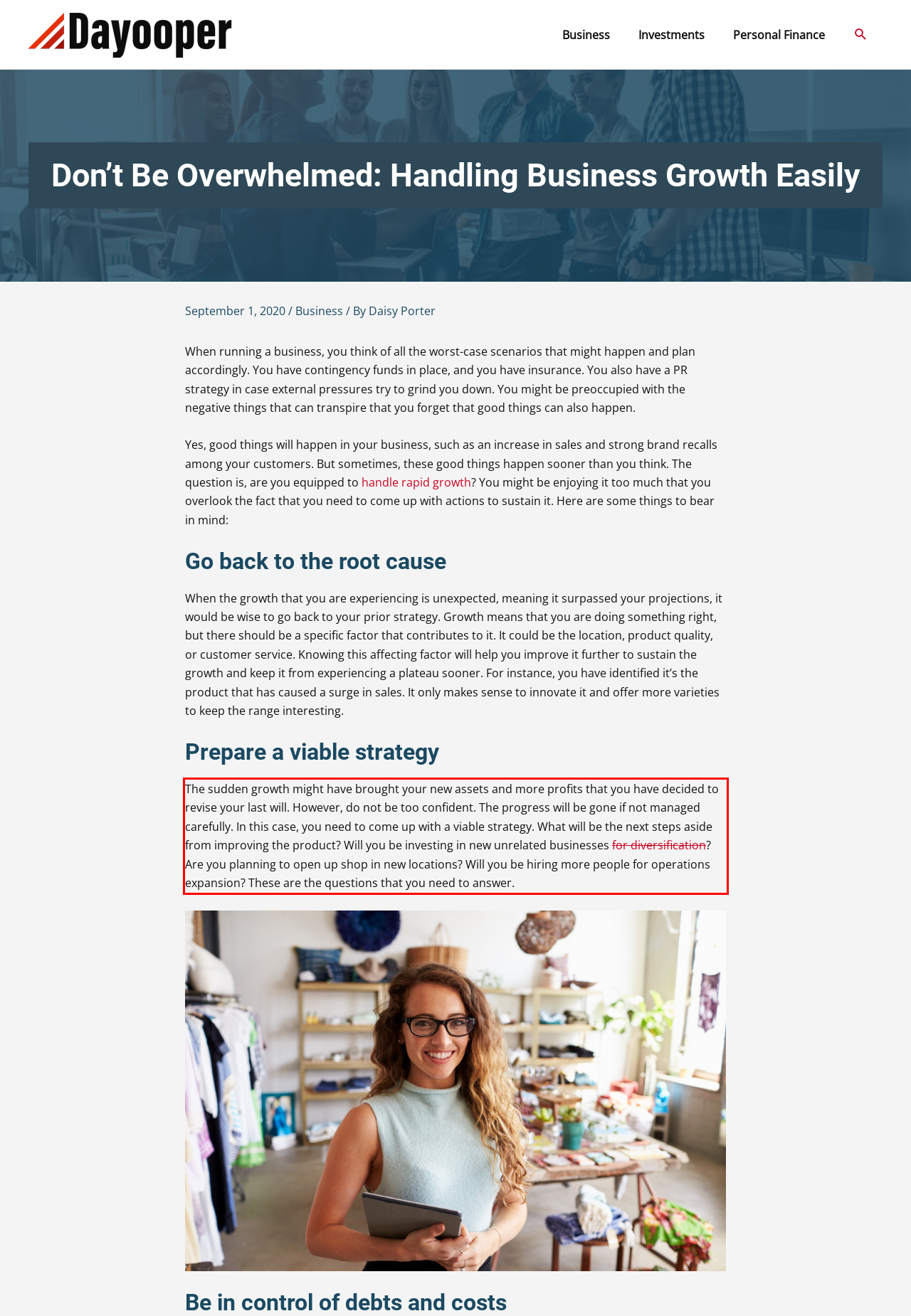From the provided screenshot, extract the text content that is enclosed within the red bounding box.

The sudden growth might have brought your new assets and more profits that you have decided to revise your last will. However, do not be too confident. The progress will be gone if not managed carefully. In this case, you need to come up with a viable strategy. What will be the next steps aside from improving the product? Will you be investing in new unrelated businesses for diversification? Are you planning to open up shop in new locations? Will you be hiring more people for operations expansion? These are the questions that you need to answer.